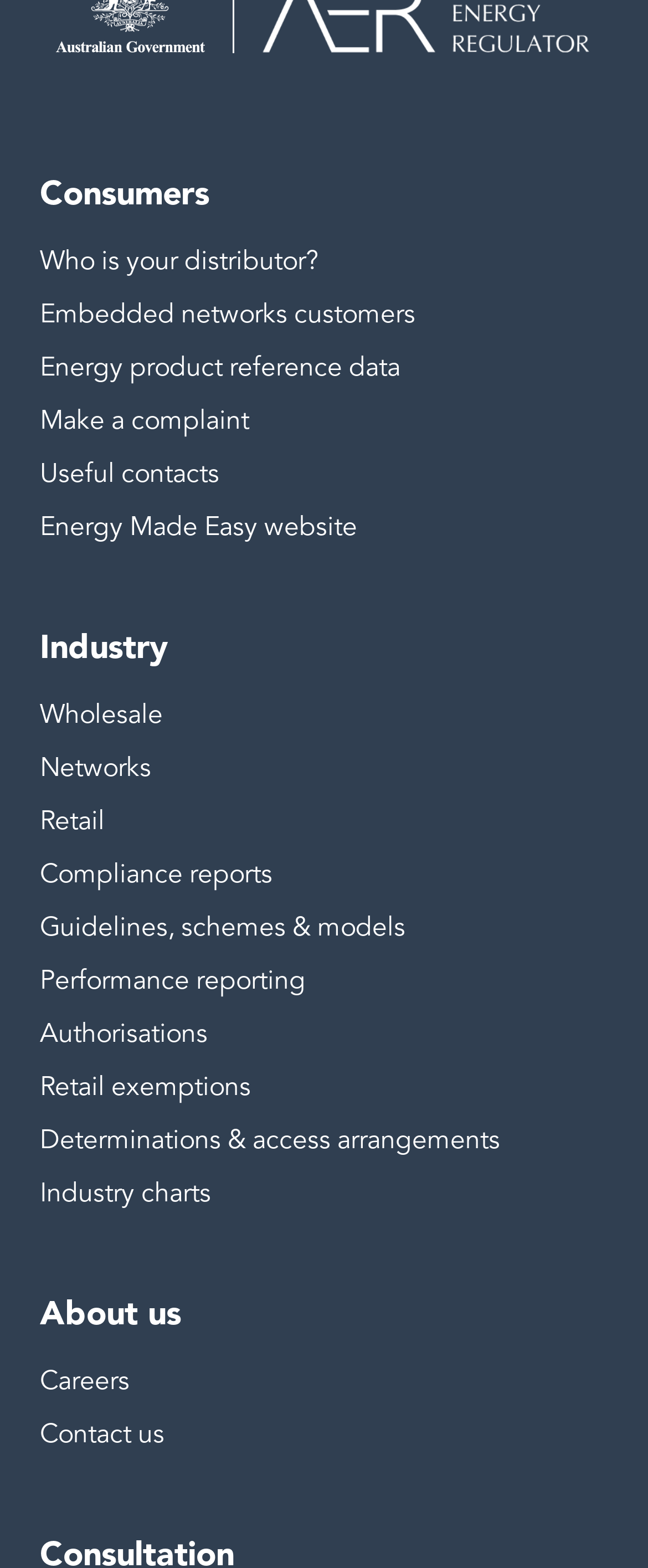Please find the bounding box coordinates for the clickable element needed to perform this instruction: "Click on Who is your distributor?".

[0.062, 0.155, 0.492, 0.177]